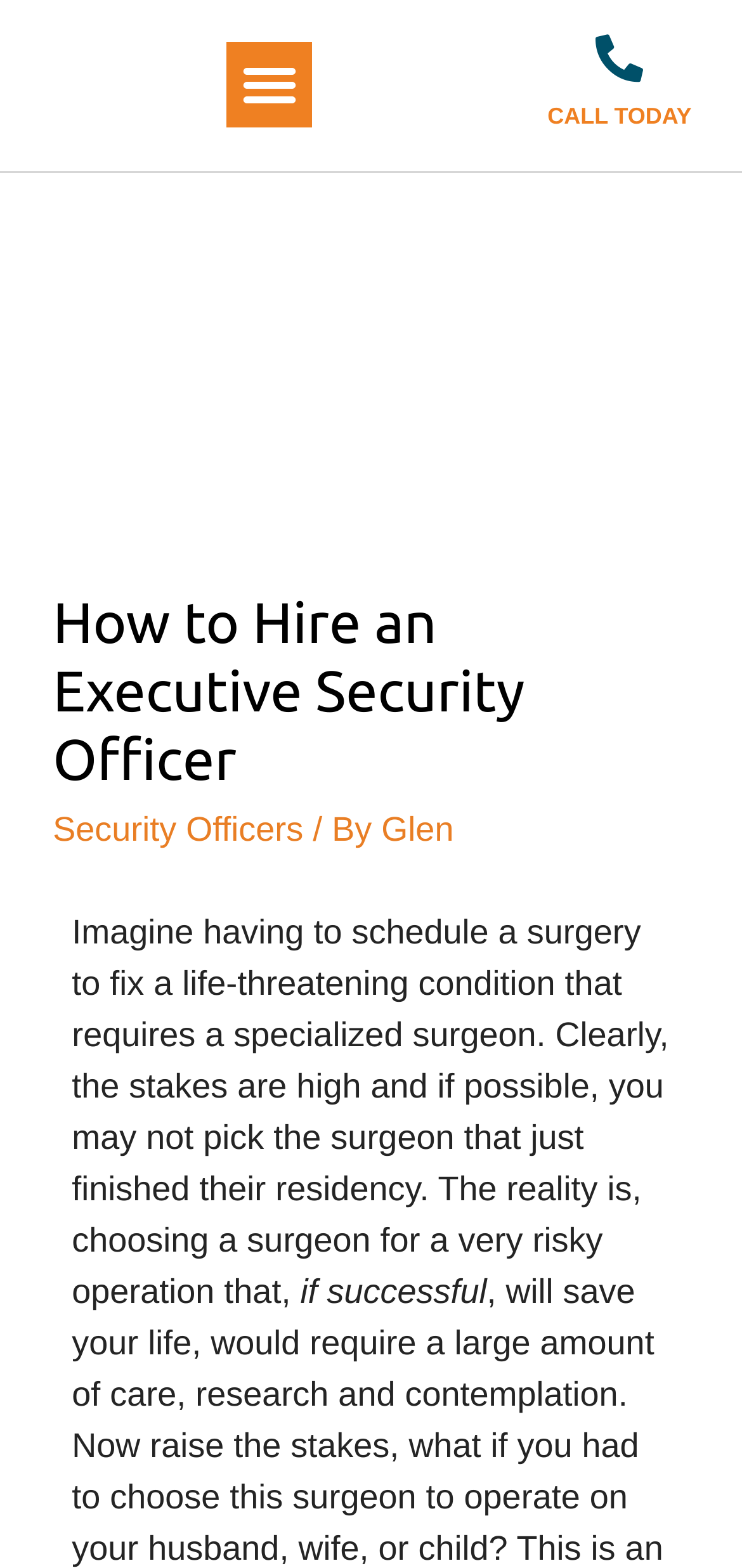Give a concise answer using only one word or phrase for this question:
What is the relationship between the executive and the person in the image?

Client and guard